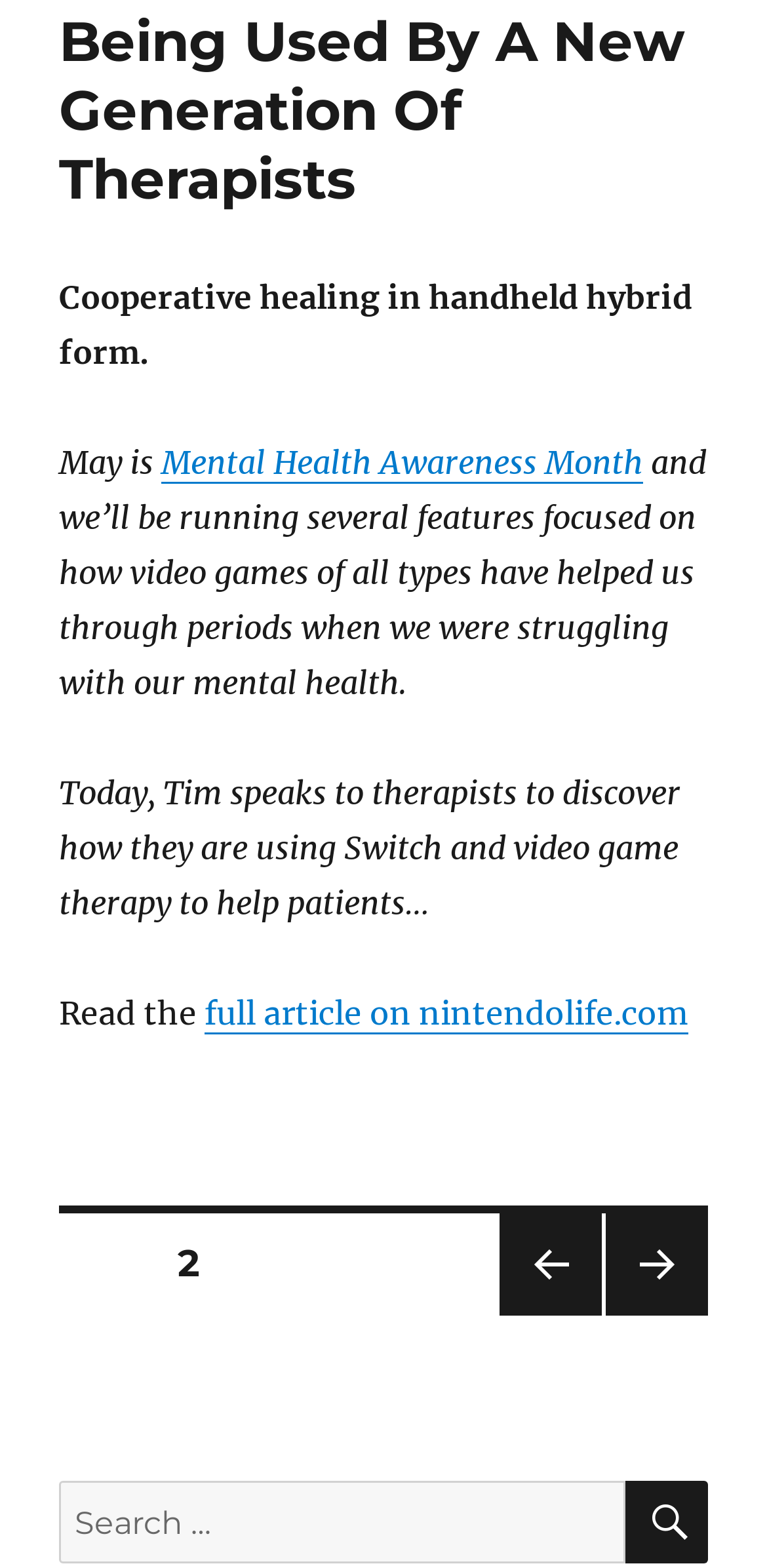Please give a succinct answer using a single word or phrase:
What is the topic of the article?

Mental Health